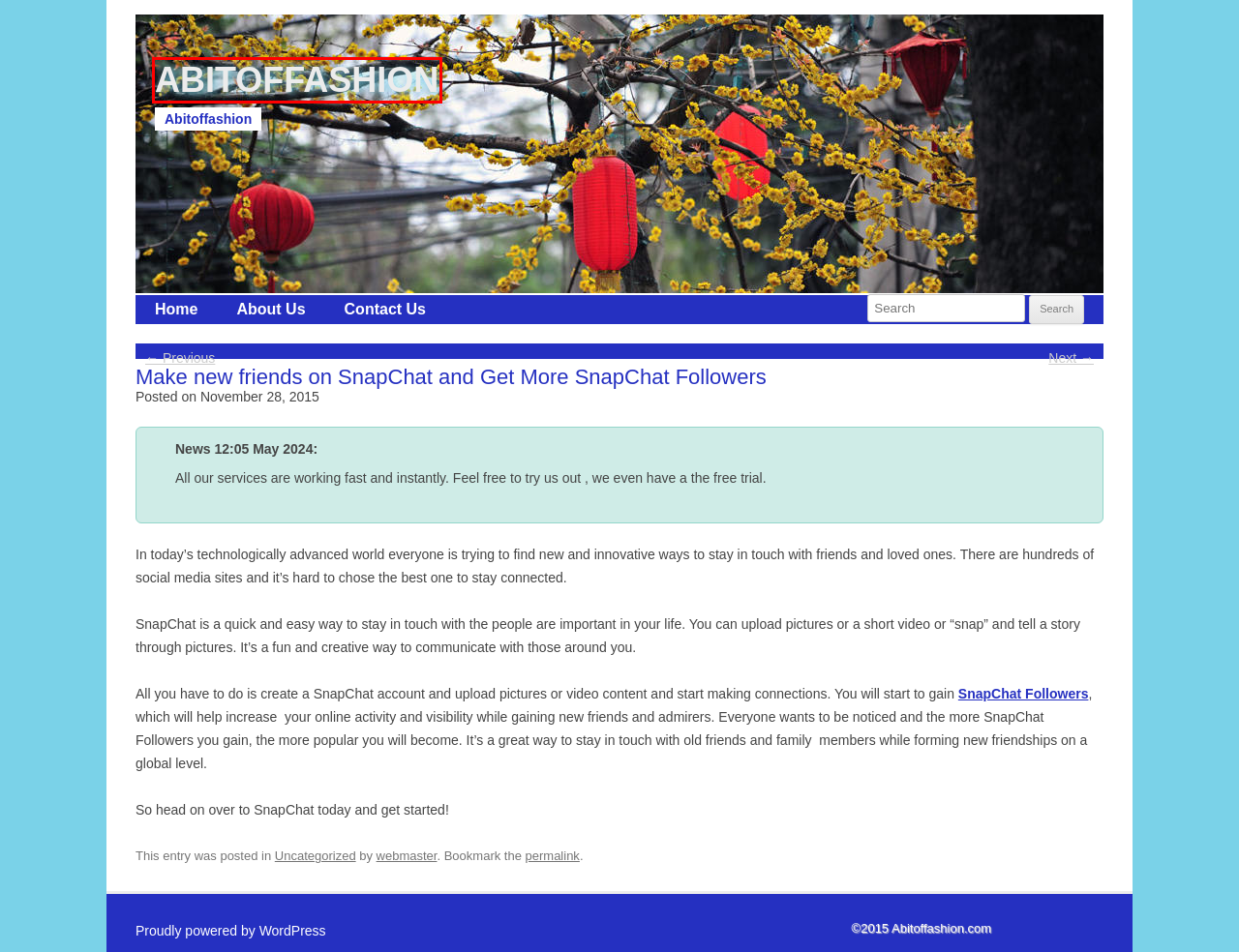Review the screenshot of a webpage that includes a red bounding box. Choose the most suitable webpage description that matches the new webpage after clicking the element within the red bounding box. Here are the candidates:
A. About Us |
B. Blog Tool, Publishing Platform, and CMS – WordPress.org
C. Uncategorized |
D. Boost your business on SnapChat by Snapchat Followers |
E. Abitoffashion
F. Contact Us |
G. Your Options to Apply Twitter Likes: What Accounts are Out There |
H. webmaster |

E